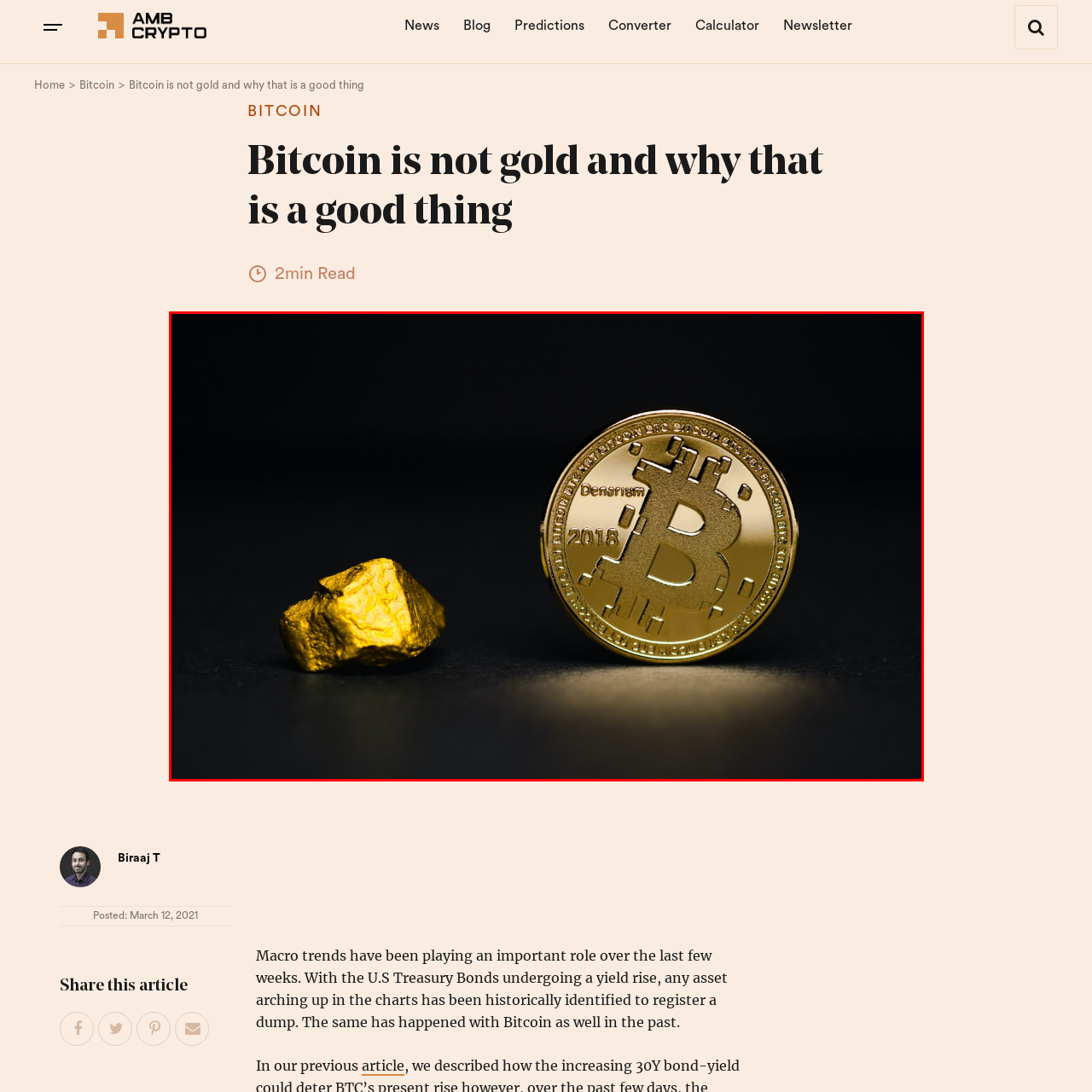Carefully describe the image located within the red boundary.

The image features a striking representation of Bitcoin, symbolized by a shiny gold coin prominently displayed in the foreground. It showcases the Bitcoin logo, marked with “2018” and the name “Denarium,” adding a touch of authenticity and timeline context. To the side, there is a small chunk of gold, symbolizing traditional assets, juxtaposed against the cryptocurrency to highlight the contrast between digital and physical currencies. The dark background enhances the gleam of both the coin and the gold, creating a visual metaphor for the evolving landscape of value in today’s economy. This image encapsulates the ongoing discourse about the merits of Bitcoin compared to precious metals, particularly gold, which has historically been viewed as a safe haven for investments.